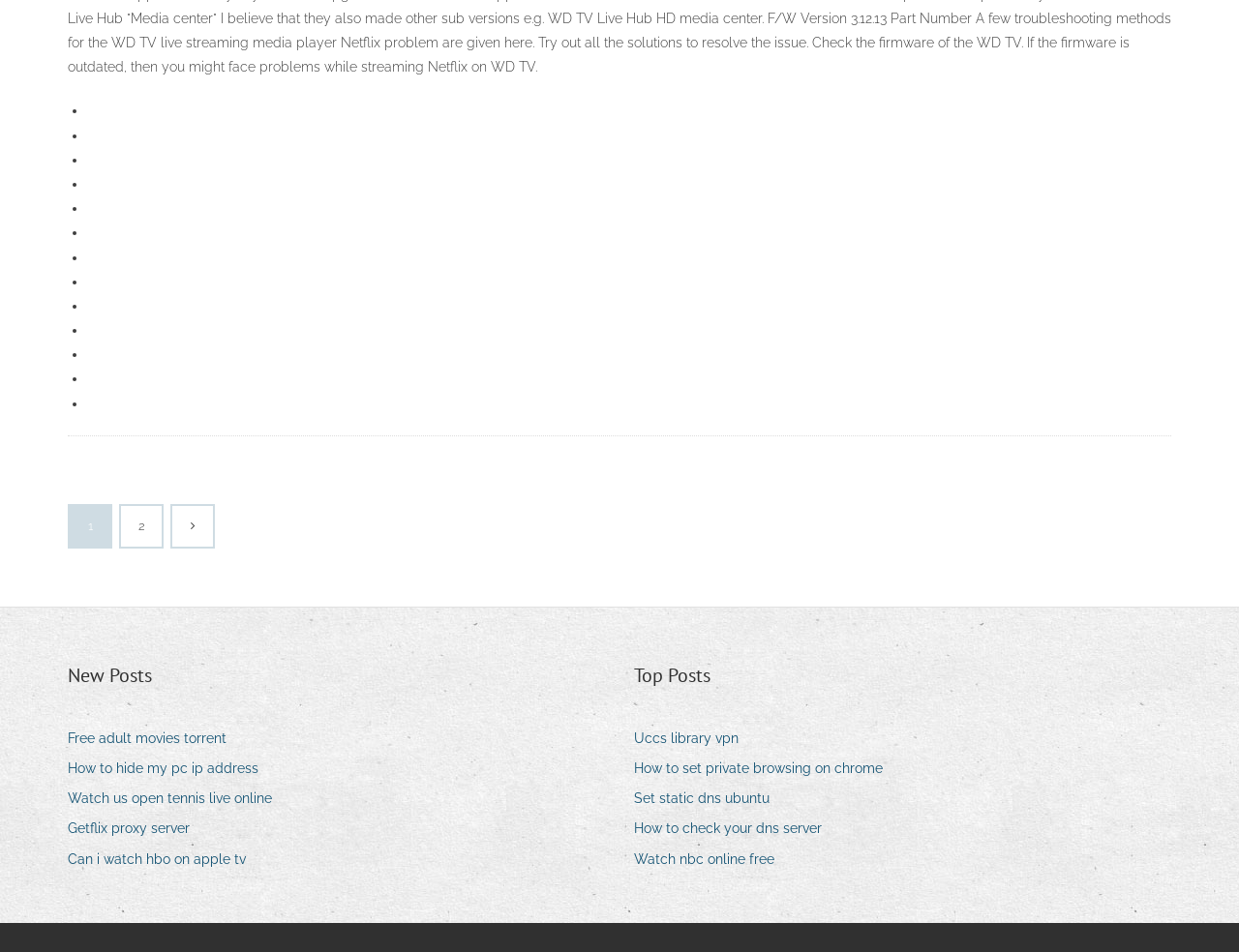Determine the bounding box coordinates of the clickable region to execute the instruction: "Click on 'New Posts'". The coordinates should be four float numbers between 0 and 1, denoted as [left, top, right, bottom].

[0.055, 0.694, 0.123, 0.724]